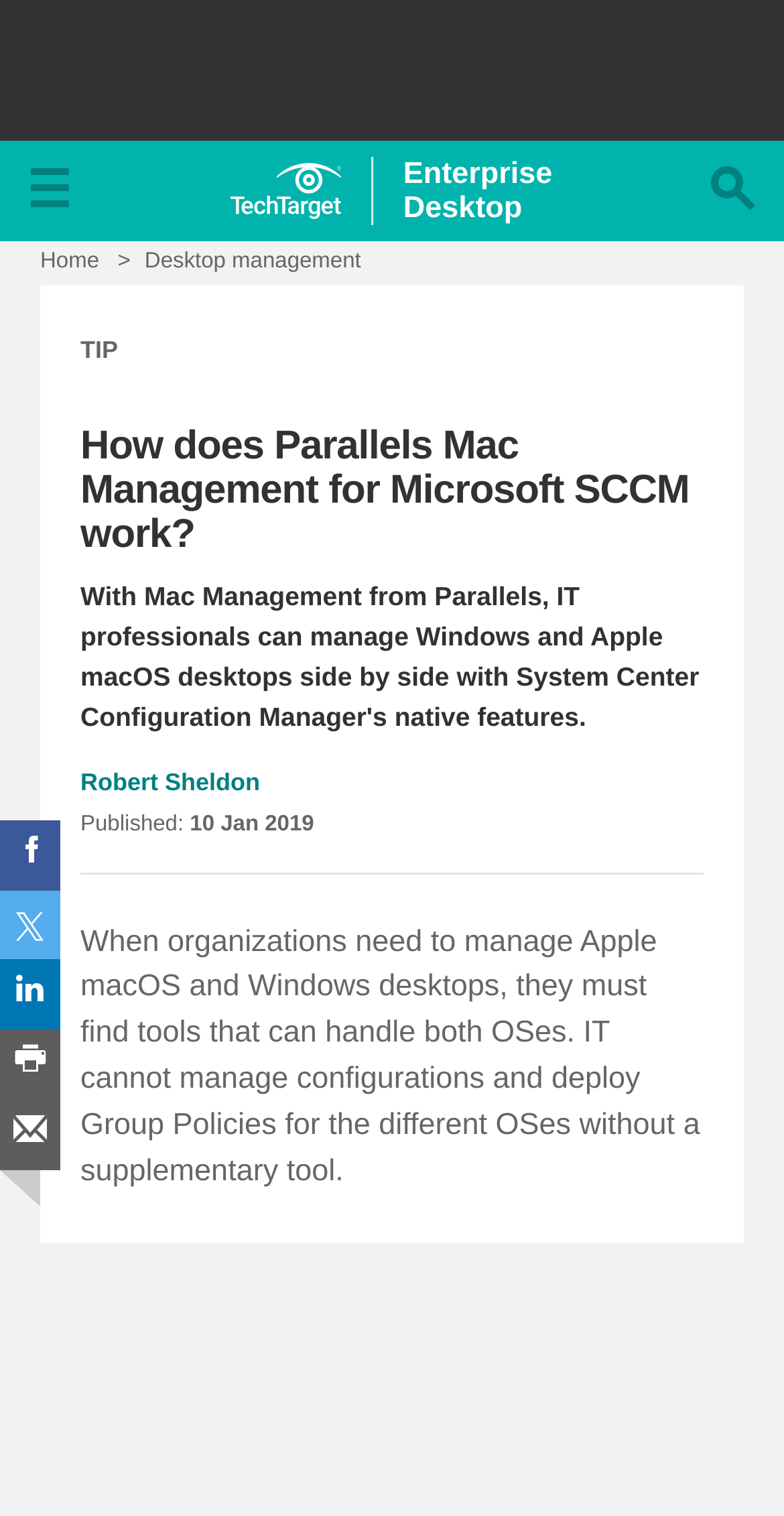Determine the bounding box coordinates of the section I need to click to execute the following instruction: "Go to Home". Provide the coordinates as four float numbers between 0 and 1, i.e., [left, top, right, bottom].

[0.051, 0.164, 0.127, 0.18]